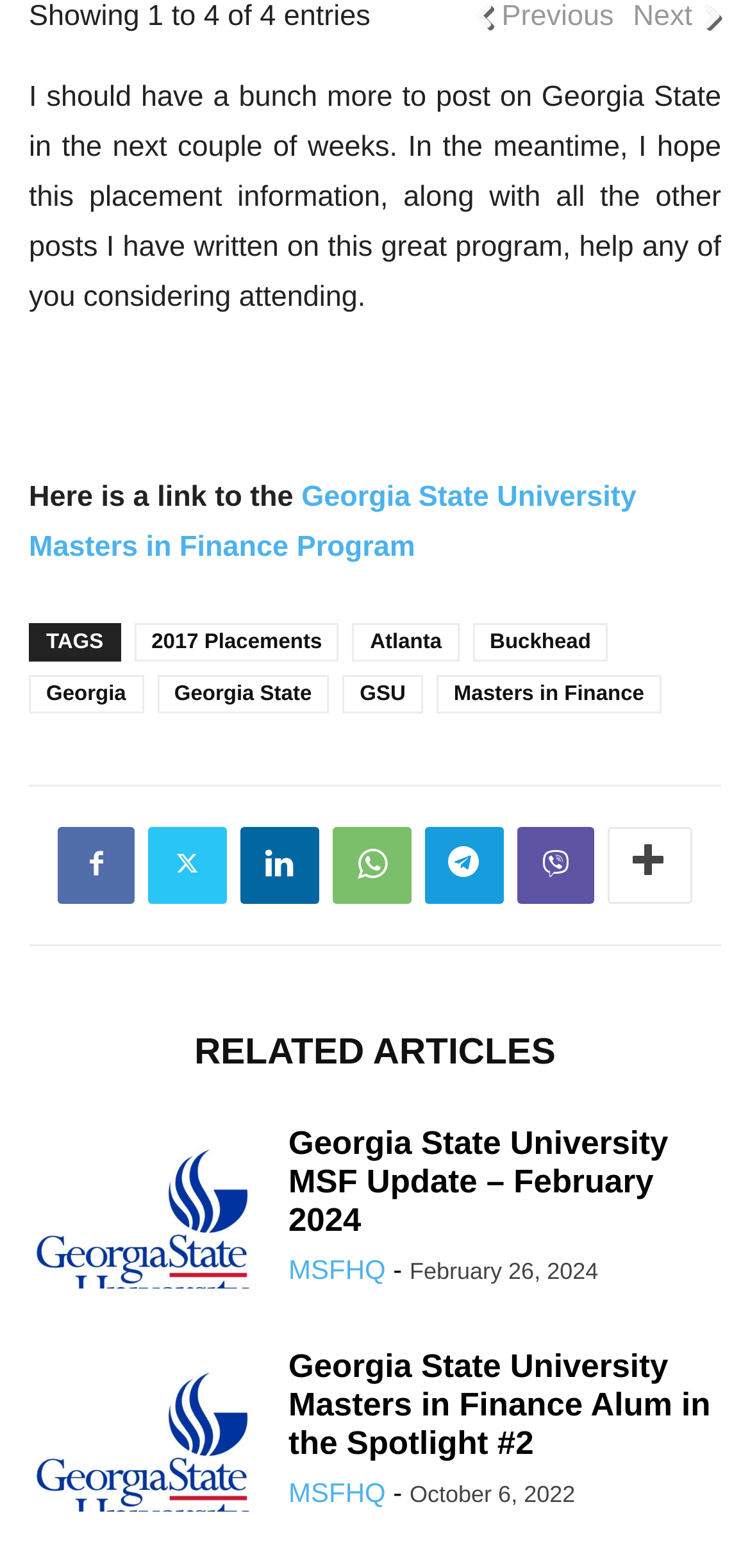Given the following UI element description: "Masters in Finance", find the bounding box coordinates in the webpage screenshot.

[0.582, 0.43, 0.882, 0.455]